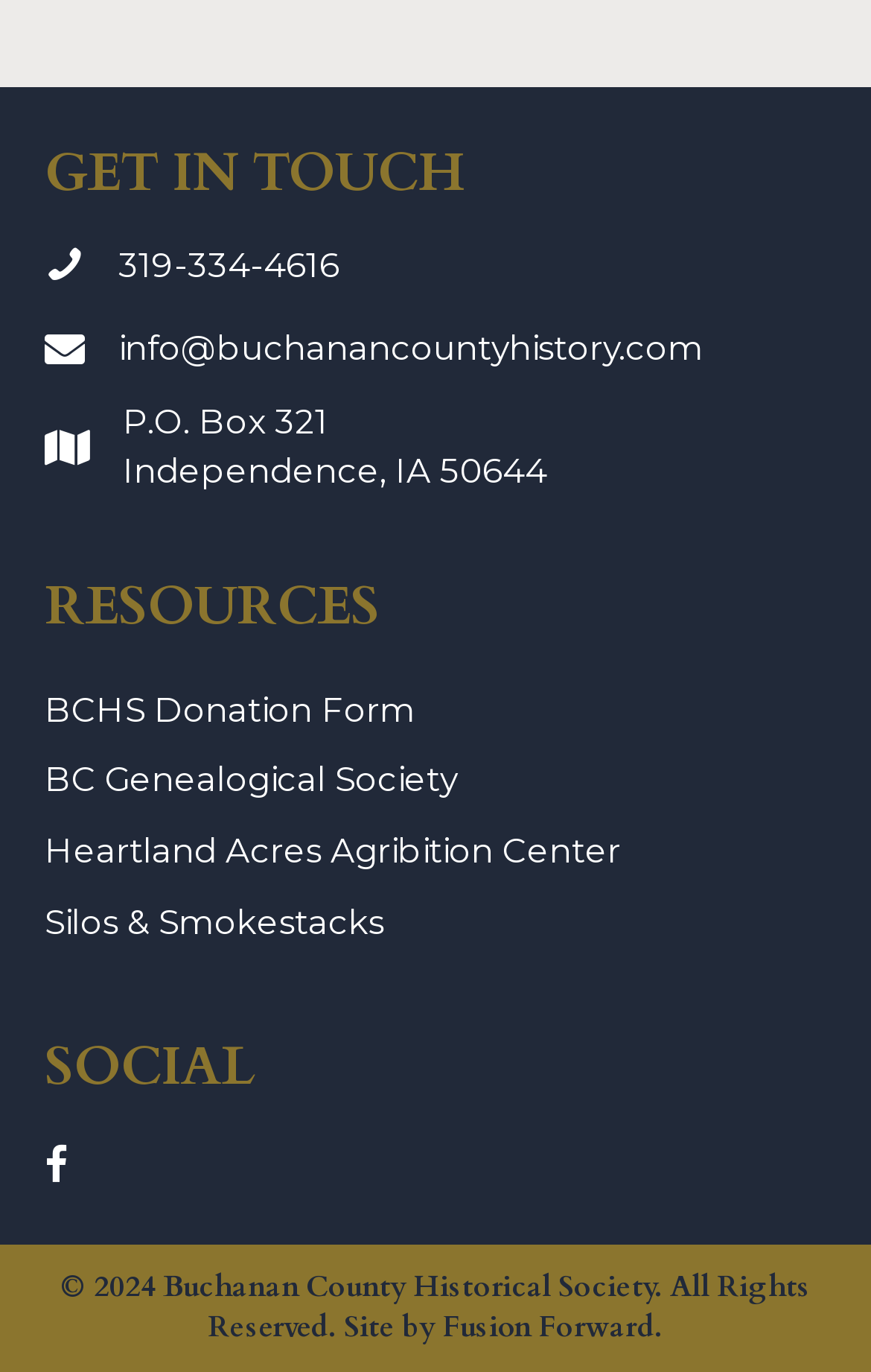Please reply with a single word or brief phrase to the question: 
What year is the copyright of the website?

2024